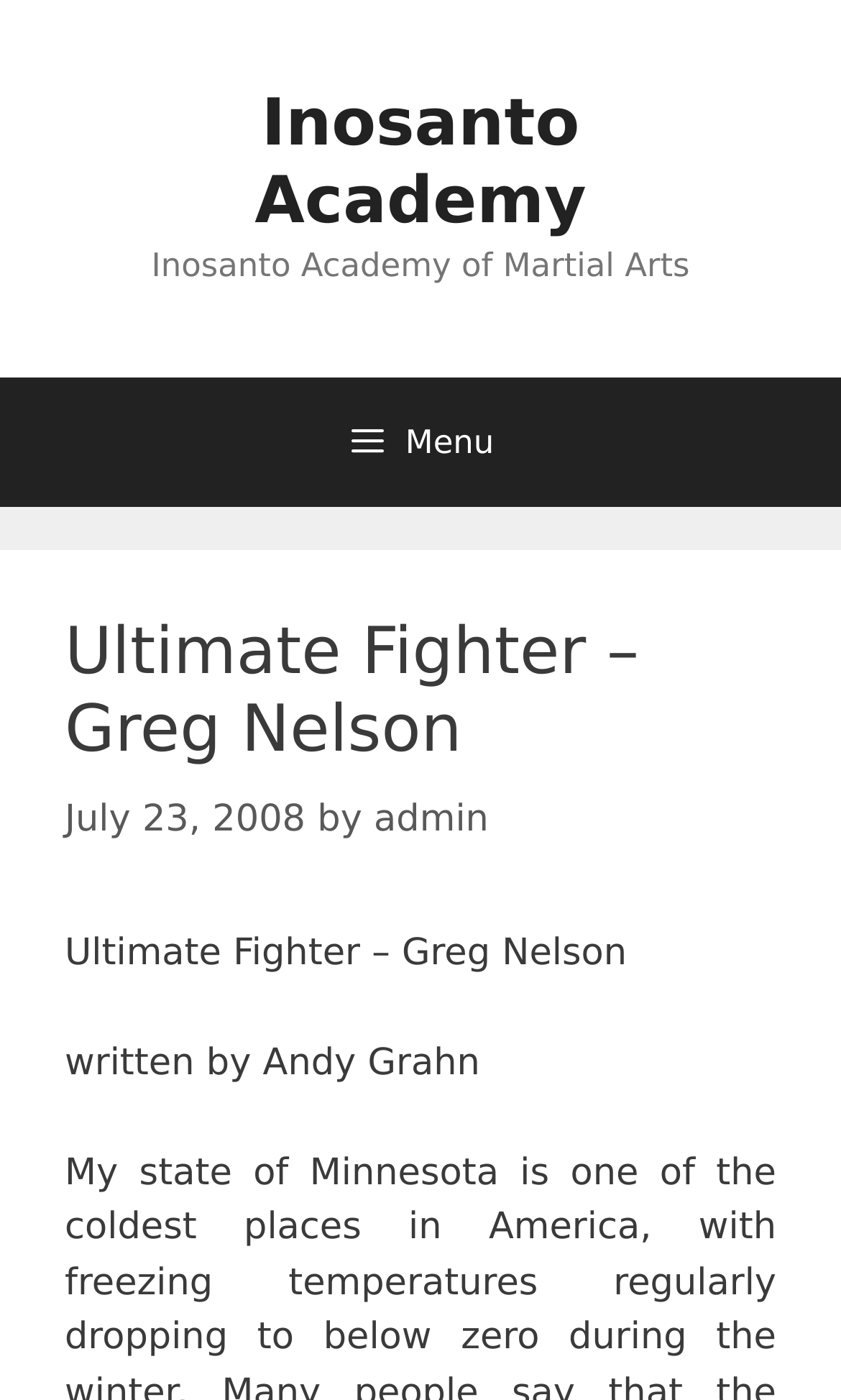Is the menu button expanded?
Based on the visual, give a brief answer using one word or a short phrase.

False